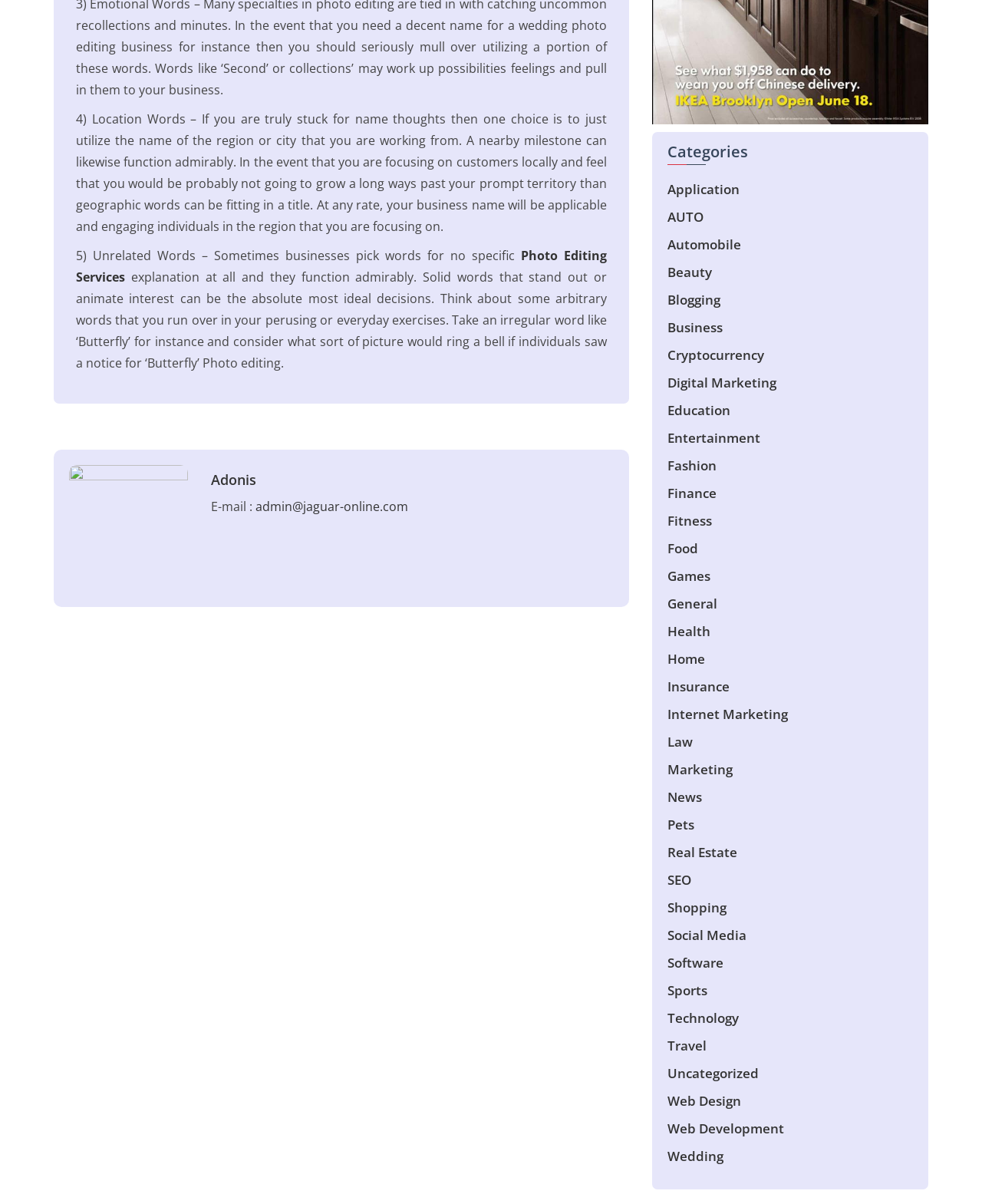Please locate the bounding box coordinates of the element that should be clicked to achieve the given instruction: "Click on 'Photo Editing Services'".

[0.077, 0.205, 0.618, 0.237]